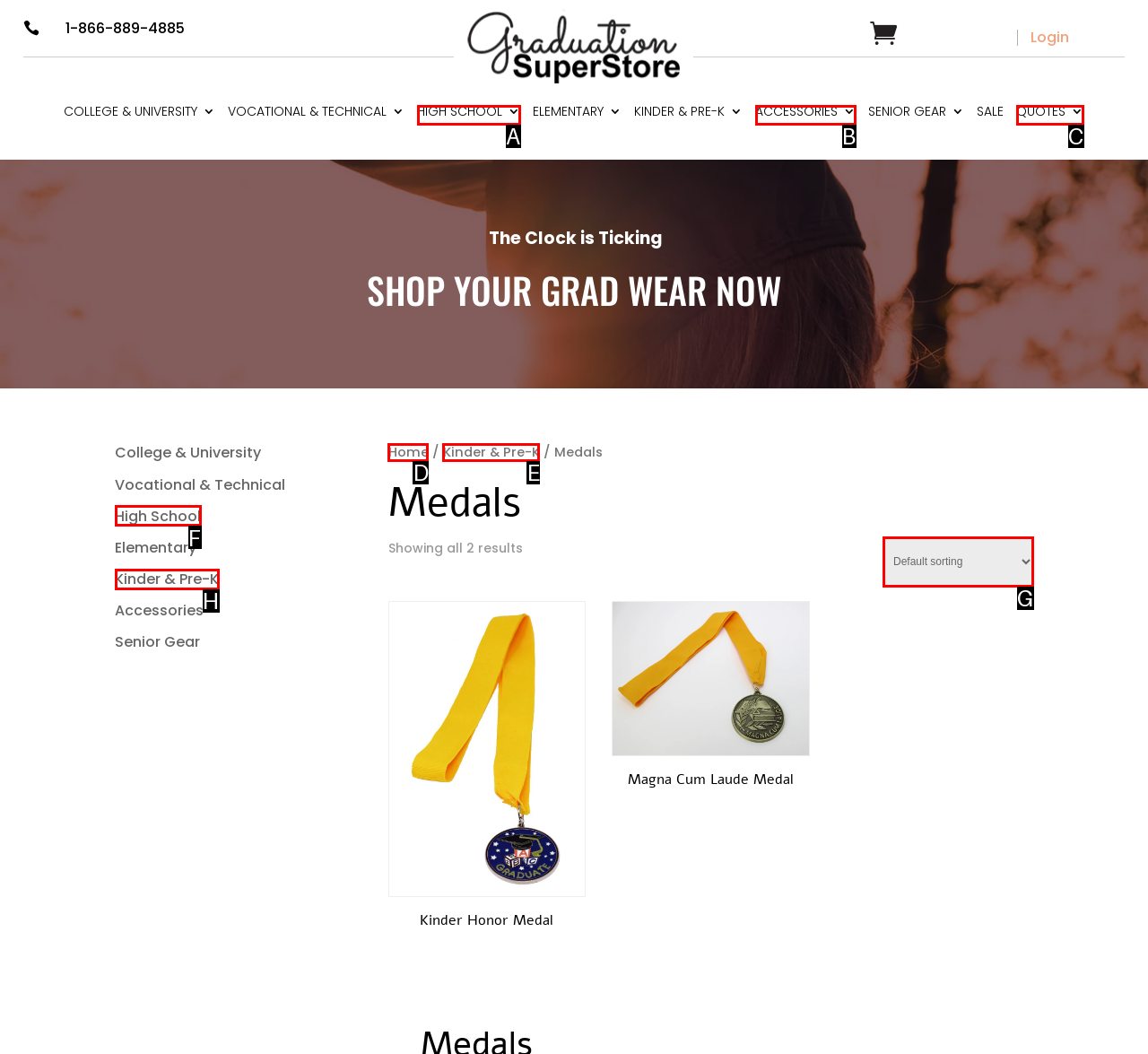Select the letter of the UI element you need to click on to fulfill this task: Change the shop order. Write down the letter only.

G